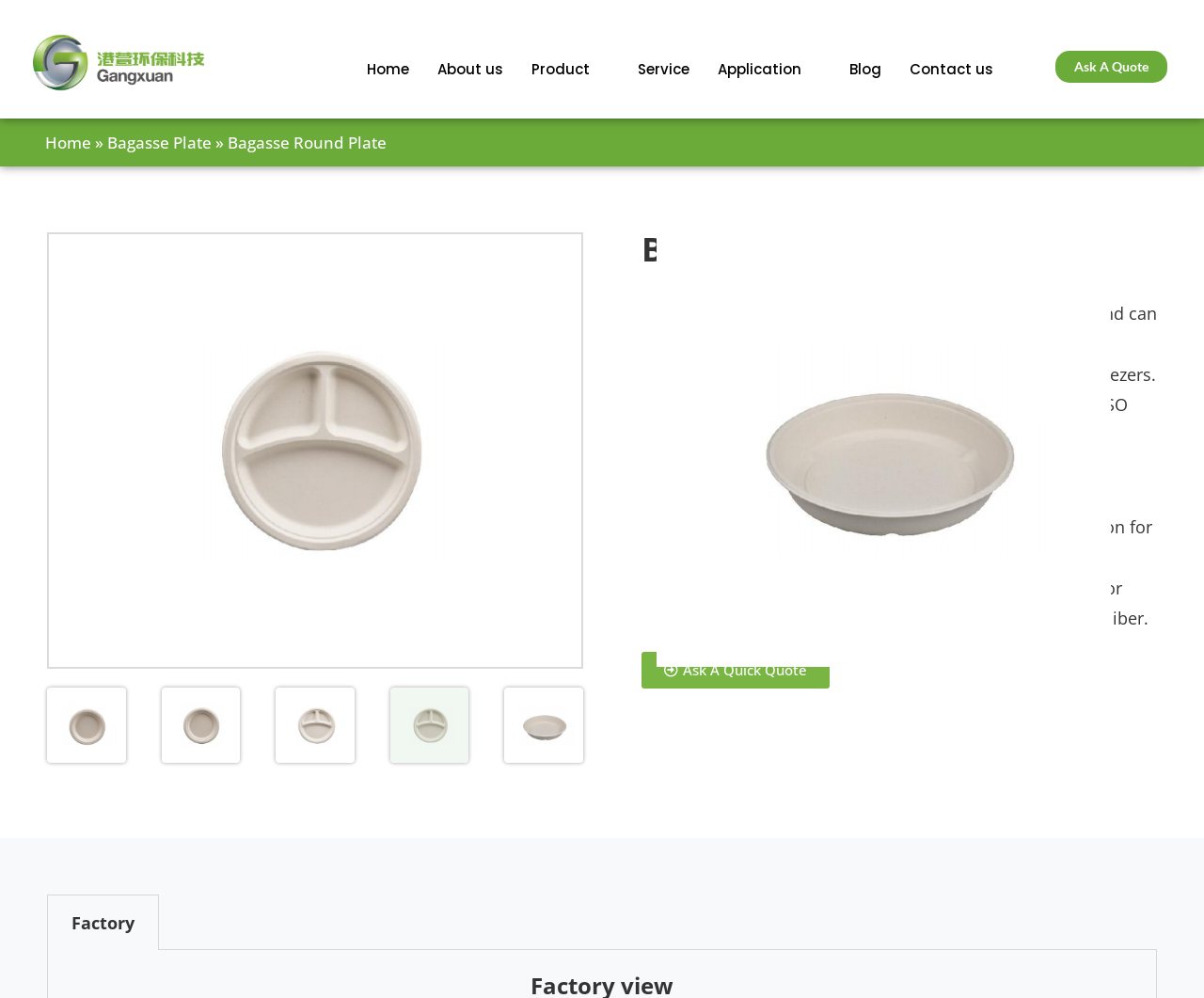Please identify the bounding box coordinates of the element that needs to be clicked to perform the following instruction: "Click the 'Home' link".

[0.293, 0.023, 0.352, 0.117]